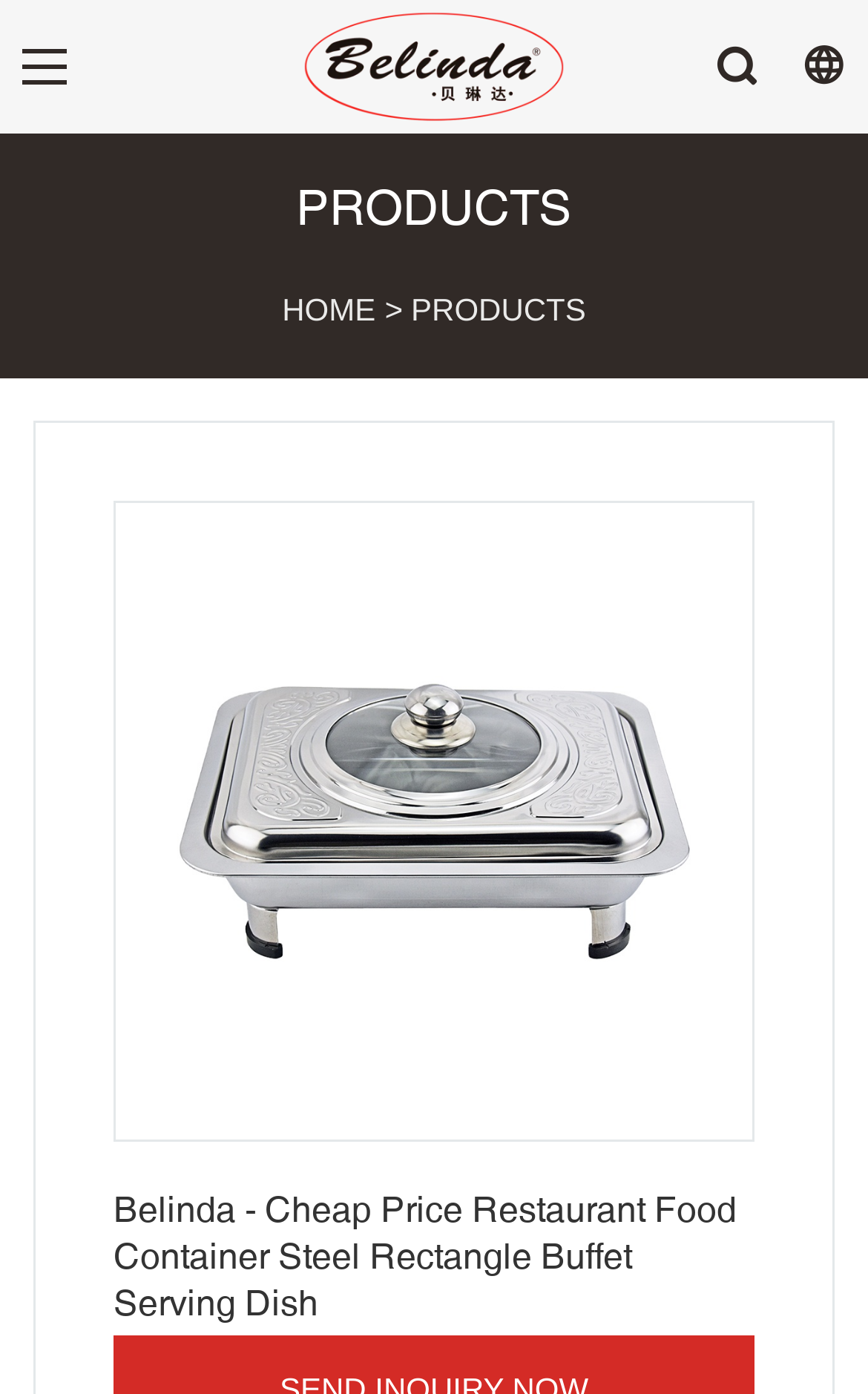What is the name of the website?
Refer to the image and give a detailed answer to the question.

The name of the website can be determined by looking at the top-left corner of the webpage, where the logo and the text 'Belinda' are located.